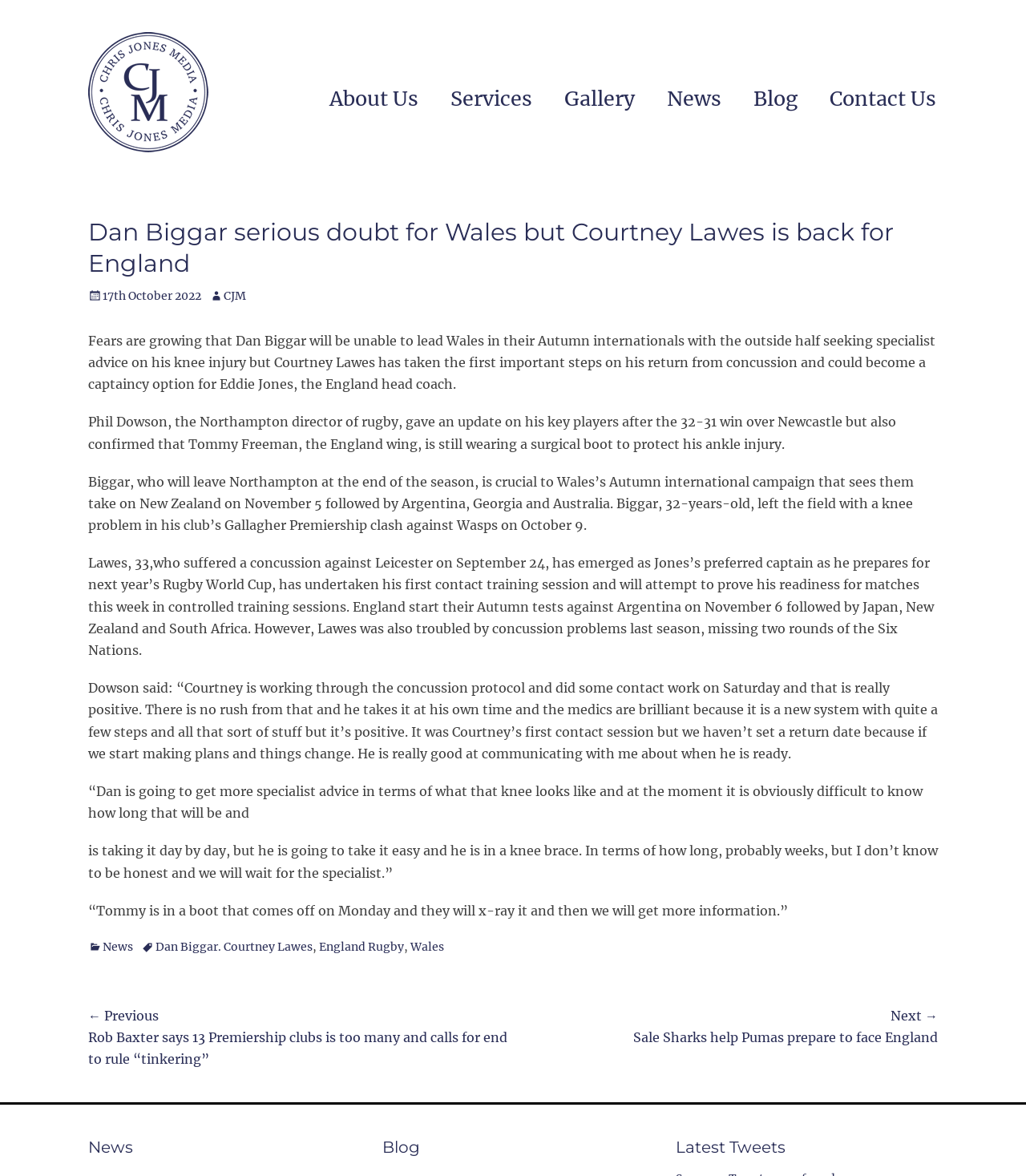Using the elements shown in the image, answer the question comprehensively: What is the injury of Dan Biggar?

According to the article, Dan Biggar is seeking specialist advice on his knee injury, which suggests that he has a knee injury.